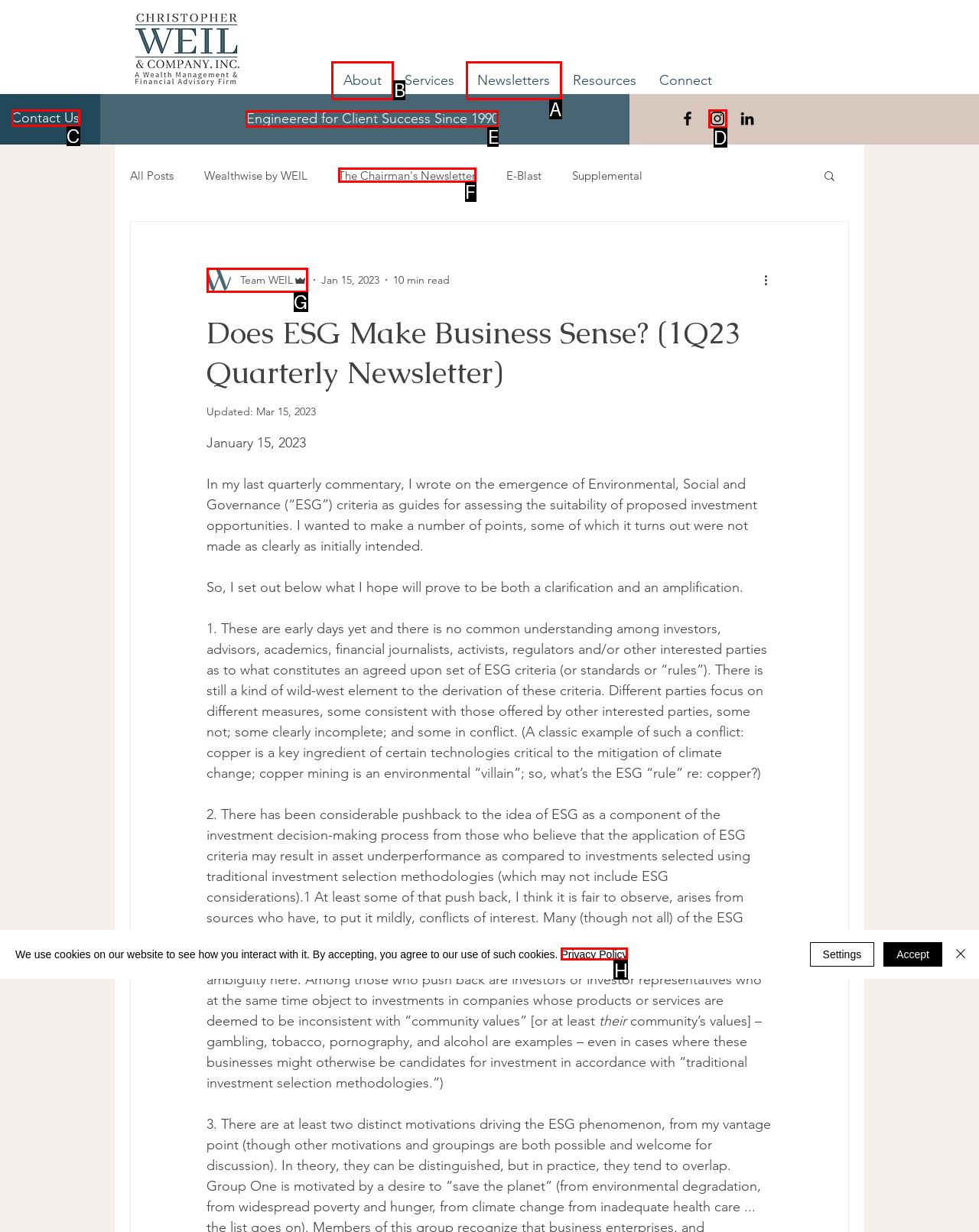Identify the correct UI element to click on to achieve the task: Go to the 'About' section. Provide the letter of the appropriate element directly from the available choices.

B